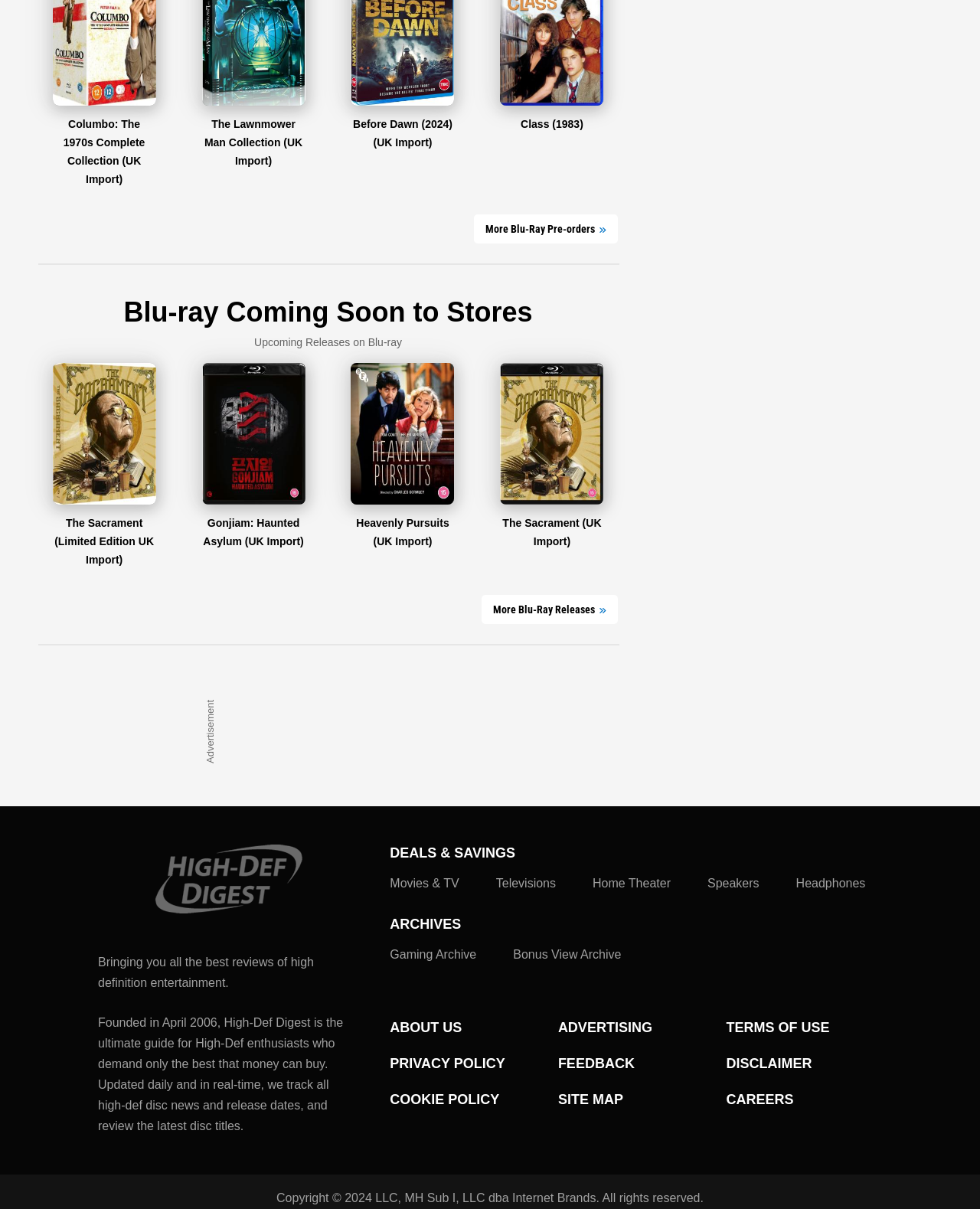What is the name of the website?
Refer to the image and provide a one-word or short phrase answer.

High-Def Digest